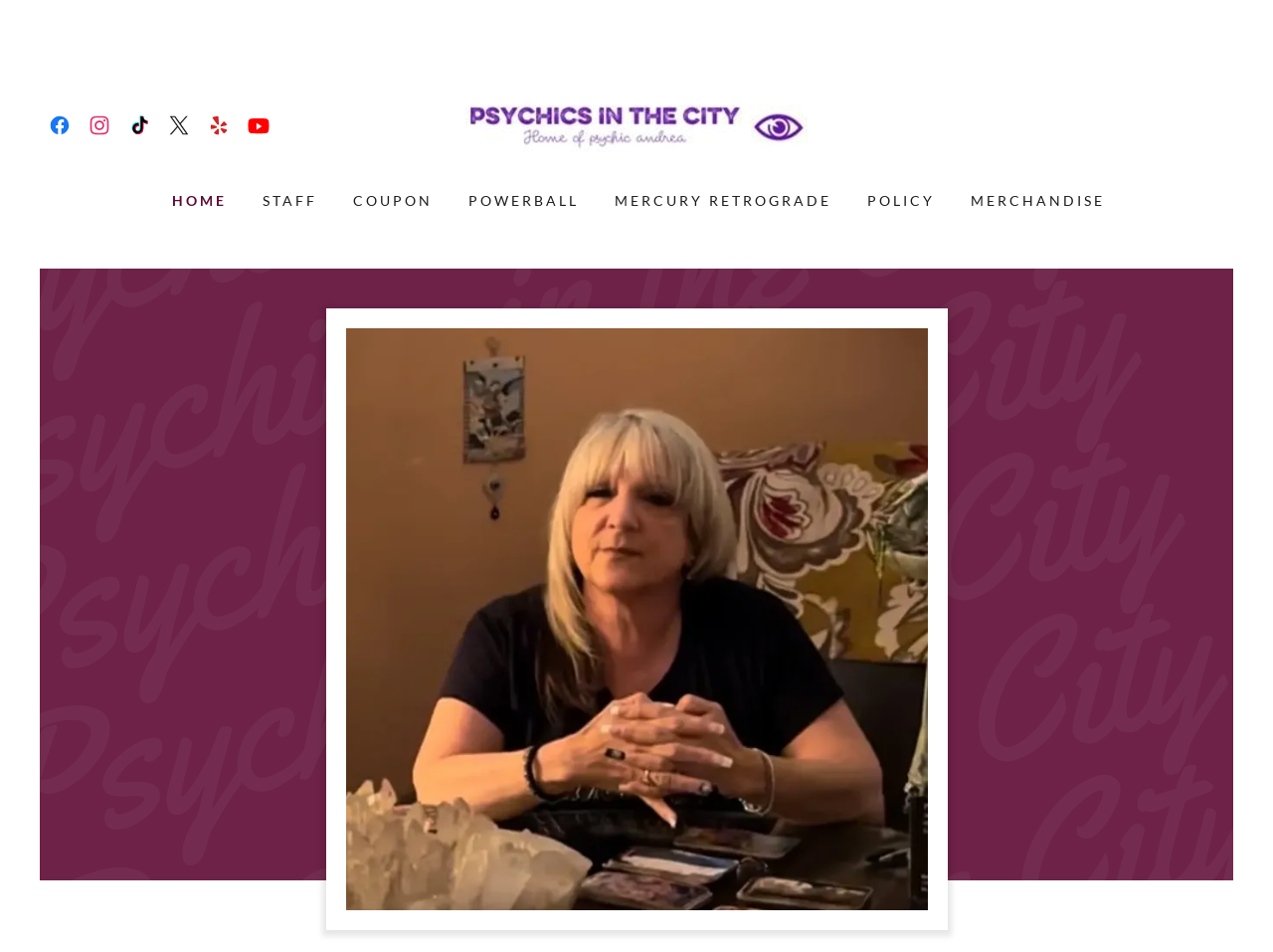Give a comprehensive overview of the webpage, including key elements.

The webpage is the "Home of Psychic Andrea". At the top left, there are five social media links, including Facebook, Instagram, TikTok, Twitter, and Yelp, each accompanied by an image. These links are closely positioned, with each one to the right of the previous one. 

Below the social media links, there is a larger "Welcome" link with an image, positioned at the top center of the page. 

Underneath the "Welcome" link, there is a row of seven links, including "HOME", "STAFF", "COUPON", "POWERBALL", "MERCURY RETROGRADE", "POLICY", and "MERCHANDISE". These links are evenly spaced and span across the page, with "HOME" at the left and "MERCHANDISE" at the right.

Taking up most of the page's vertical space is a large figure, which is an image, positioned at the center of the page.